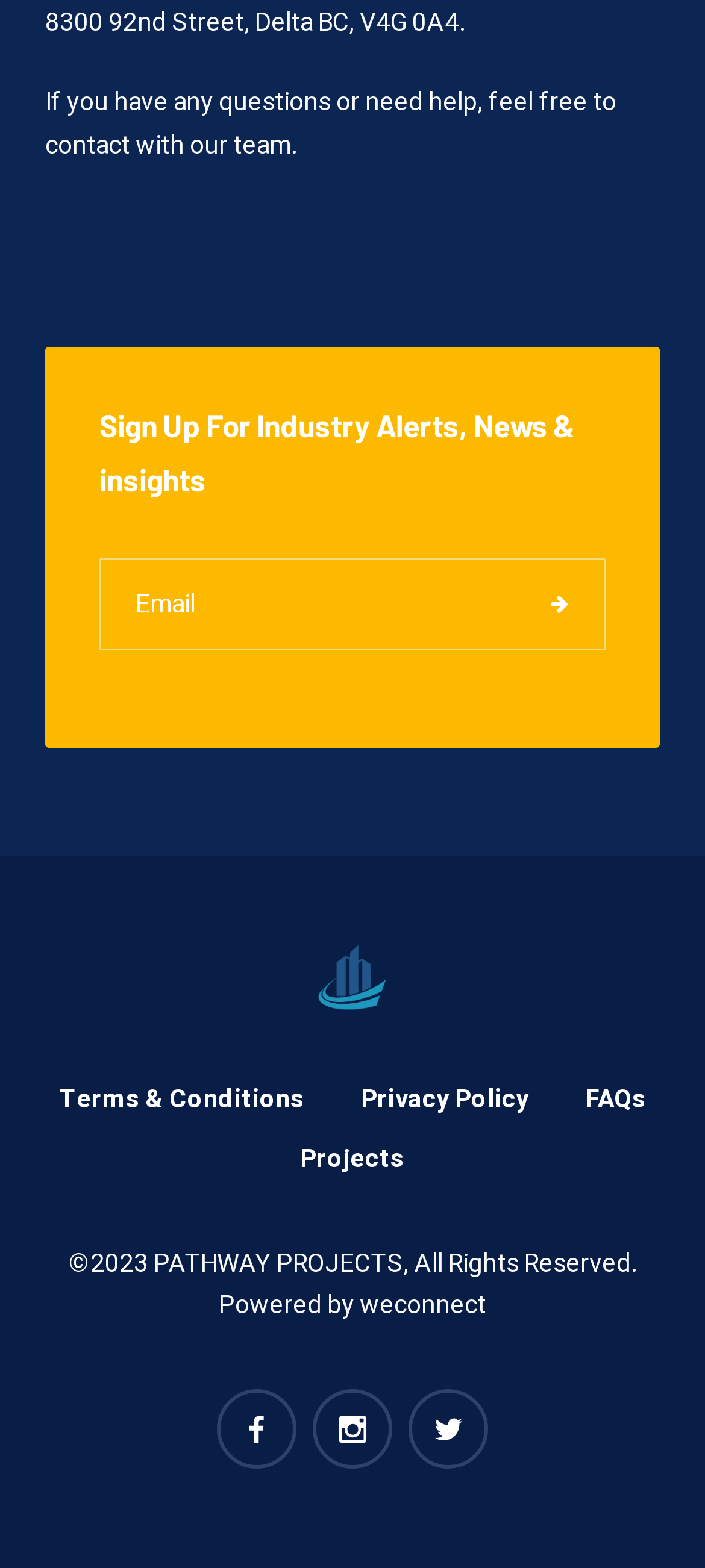Ascertain the bounding box coordinates for the UI element detailed here: "Terms & Conditions". The coordinates should be provided as [left, top, right, bottom] with each value being a float between 0 and 1.

[0.083, 0.689, 0.432, 0.714]